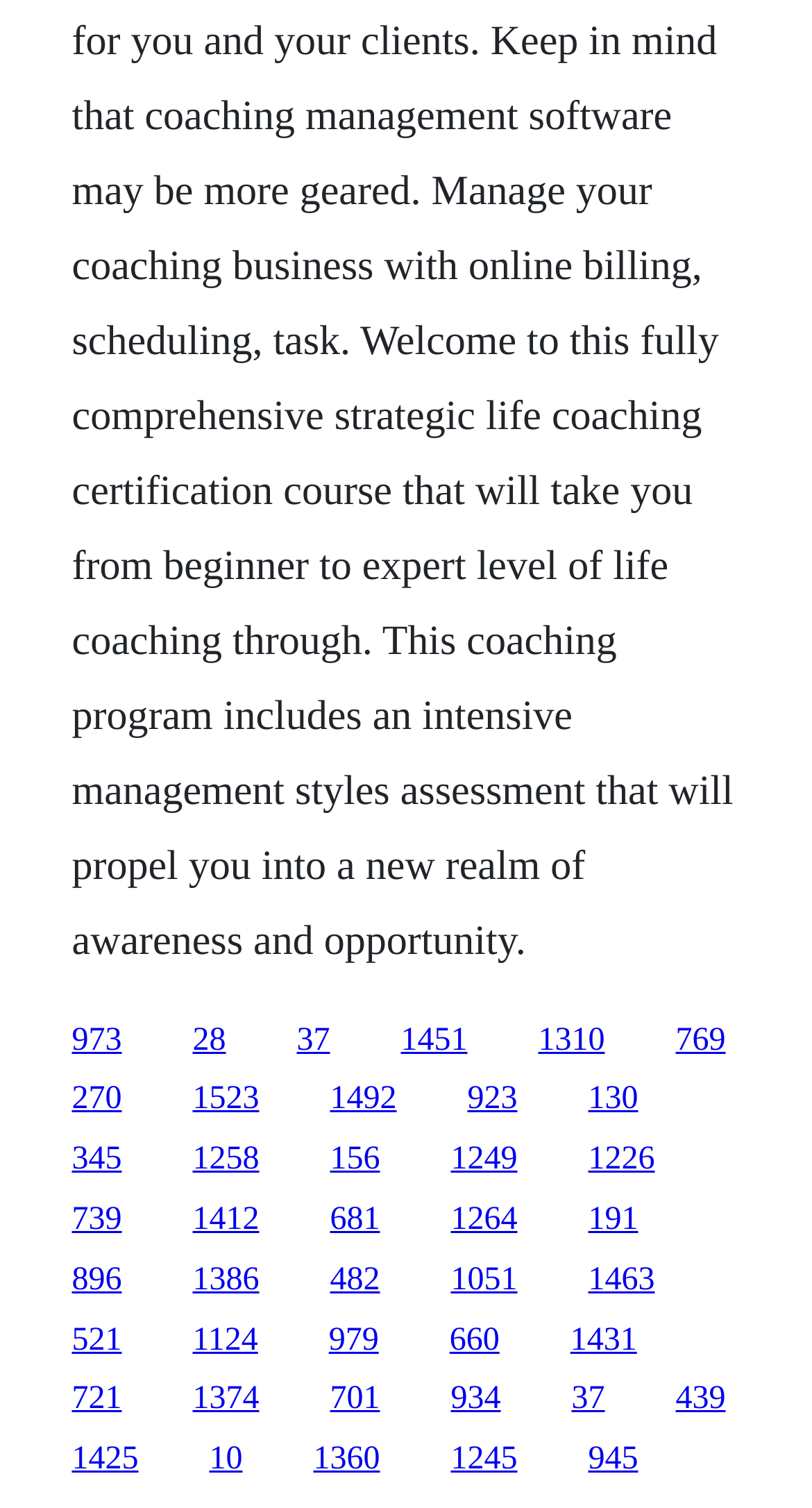Provide the bounding box coordinates of the HTML element this sentence describes: "345". The bounding box coordinates consist of four float numbers between 0 and 1, i.e., [left, top, right, bottom].

[0.088, 0.757, 0.15, 0.781]